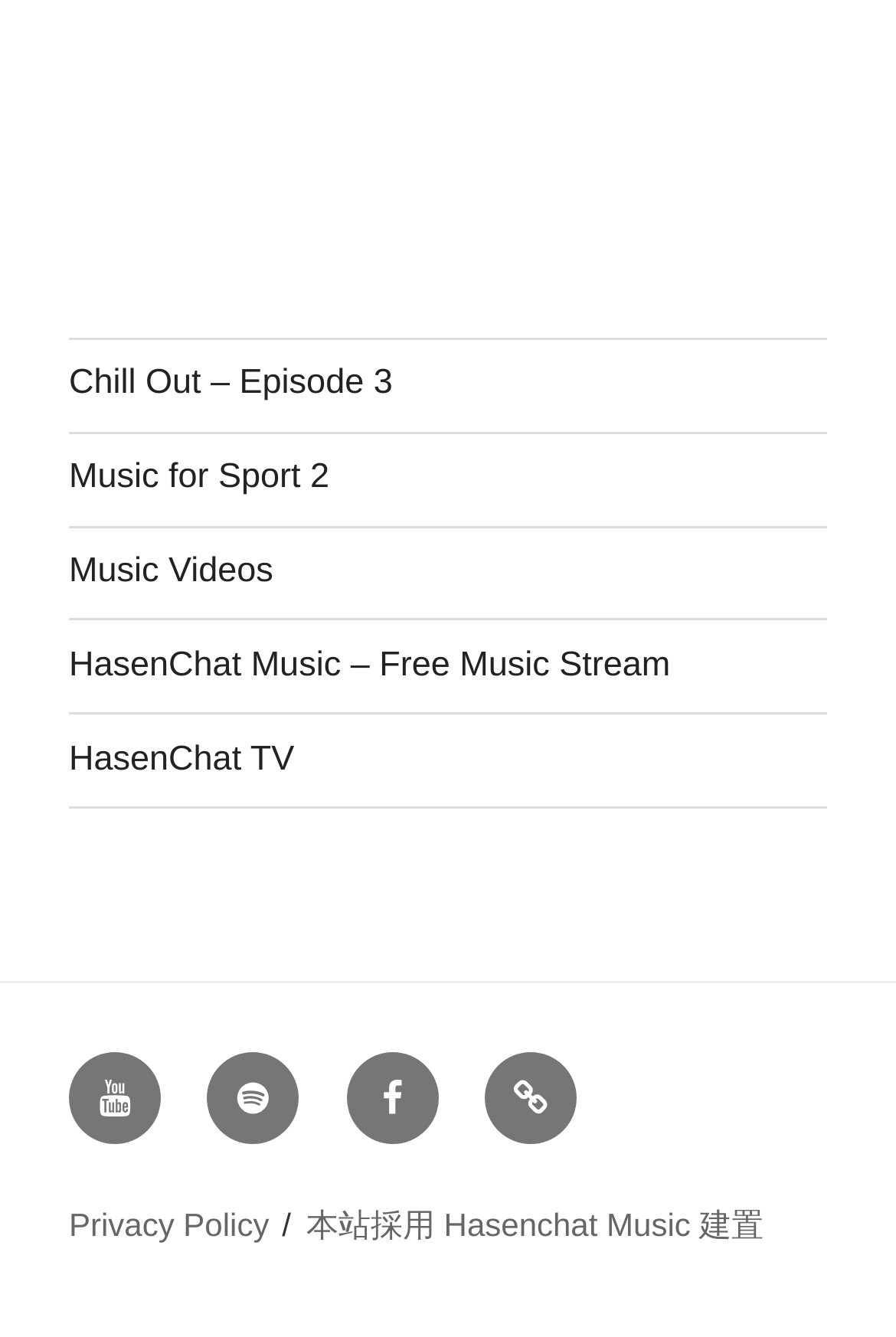Given the description of a UI element: "Music for Sport 2", identify the bounding box coordinates of the matching element in the webpage screenshot.

[0.077, 0.342, 0.368, 0.371]